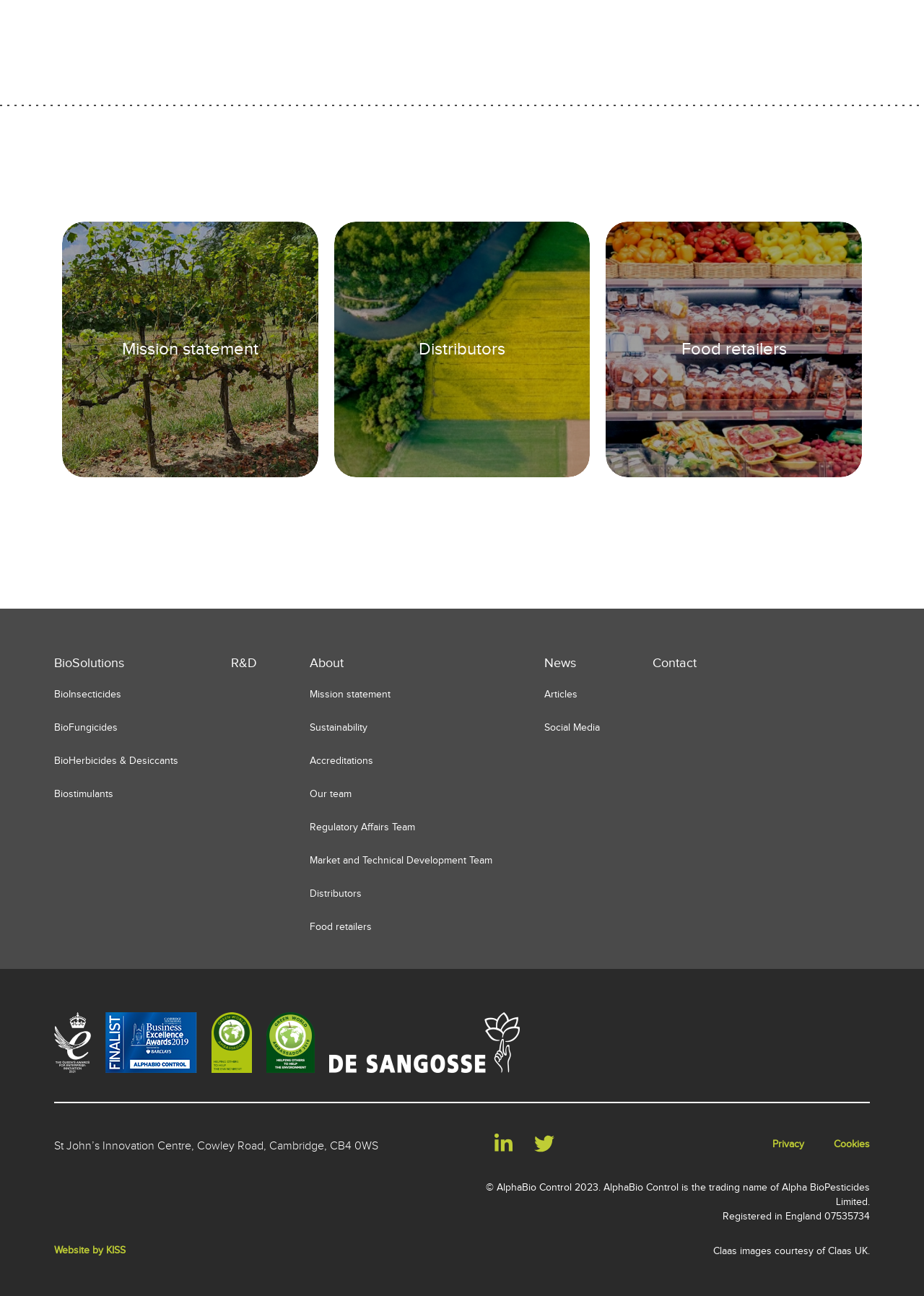Give a one-word or short phrase answer to the question: 
What is the year of copyright mentioned in the footer?

2023